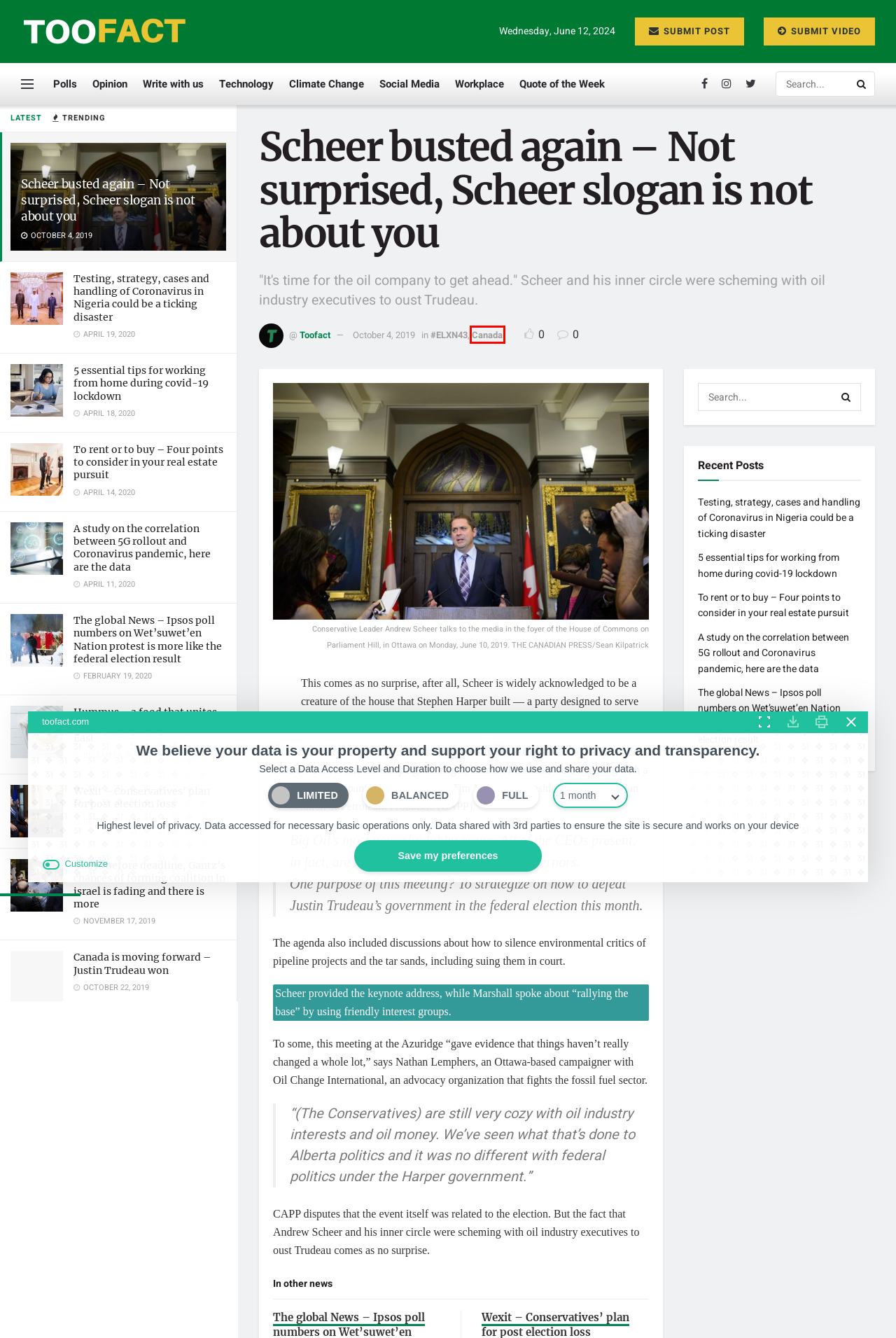You have a screenshot of a webpage with an element surrounded by a red bounding box. Choose the webpage description that best describes the new page after clicking the element inside the red bounding box. Here are the candidates:
A. Toofact - Tools for Facts
B. Category: Technology - Toofact
C. Canada is moving forward - Justin Trudeau won - Toofact
D. Hummus – a food that unites Israel but divides the Middle East - Toofact
E. Category: Social Media - Toofact
F. Author: Toofact - Toofact
G. Category: Canada - Toofact
H. Israel’s Prime Minister Netanyahu fails to form government, Gantz’s turn - Toofact

G